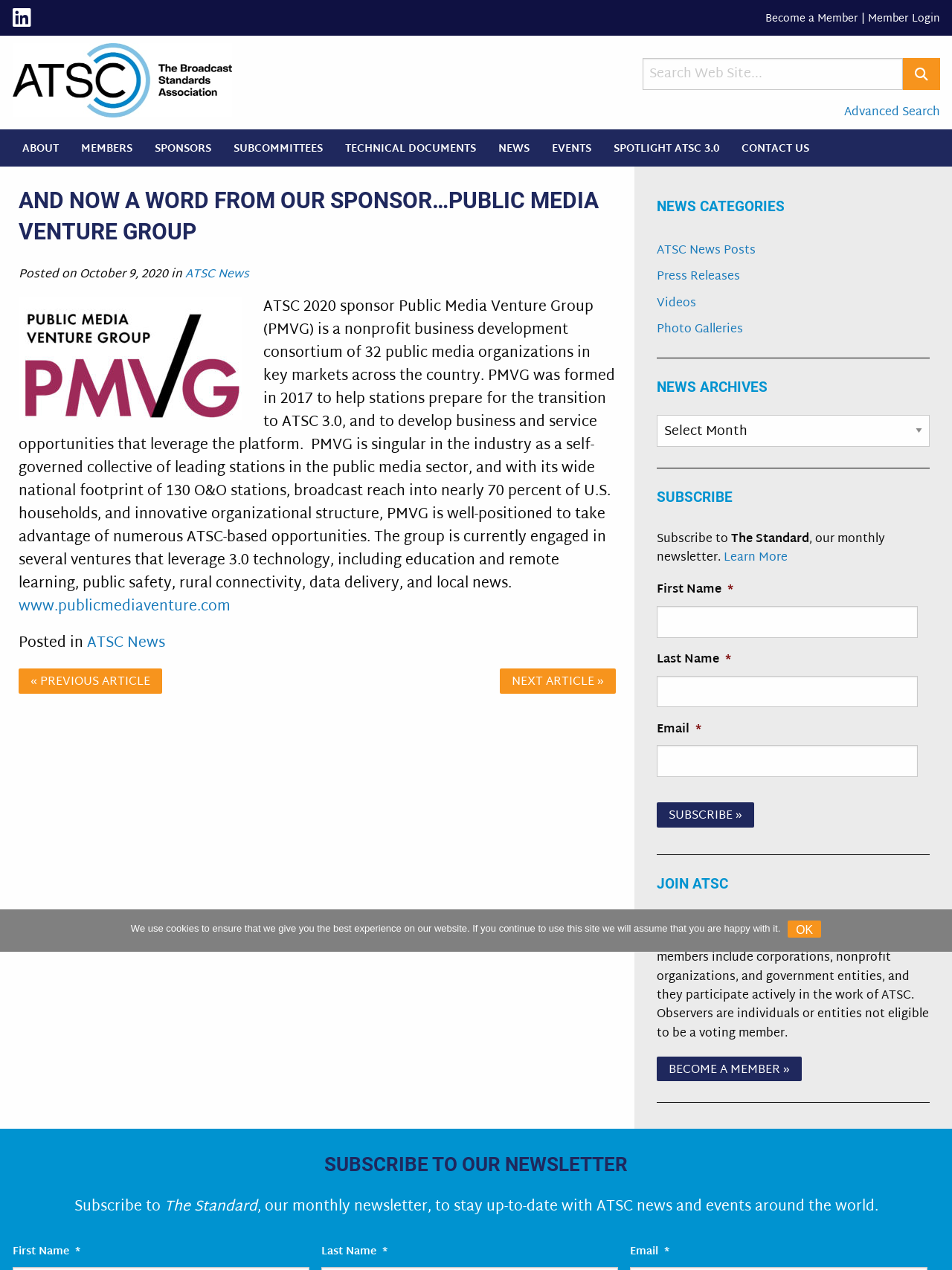What is the name of the newsletter?
Look at the image and respond with a single word or a short phrase.

The Standard